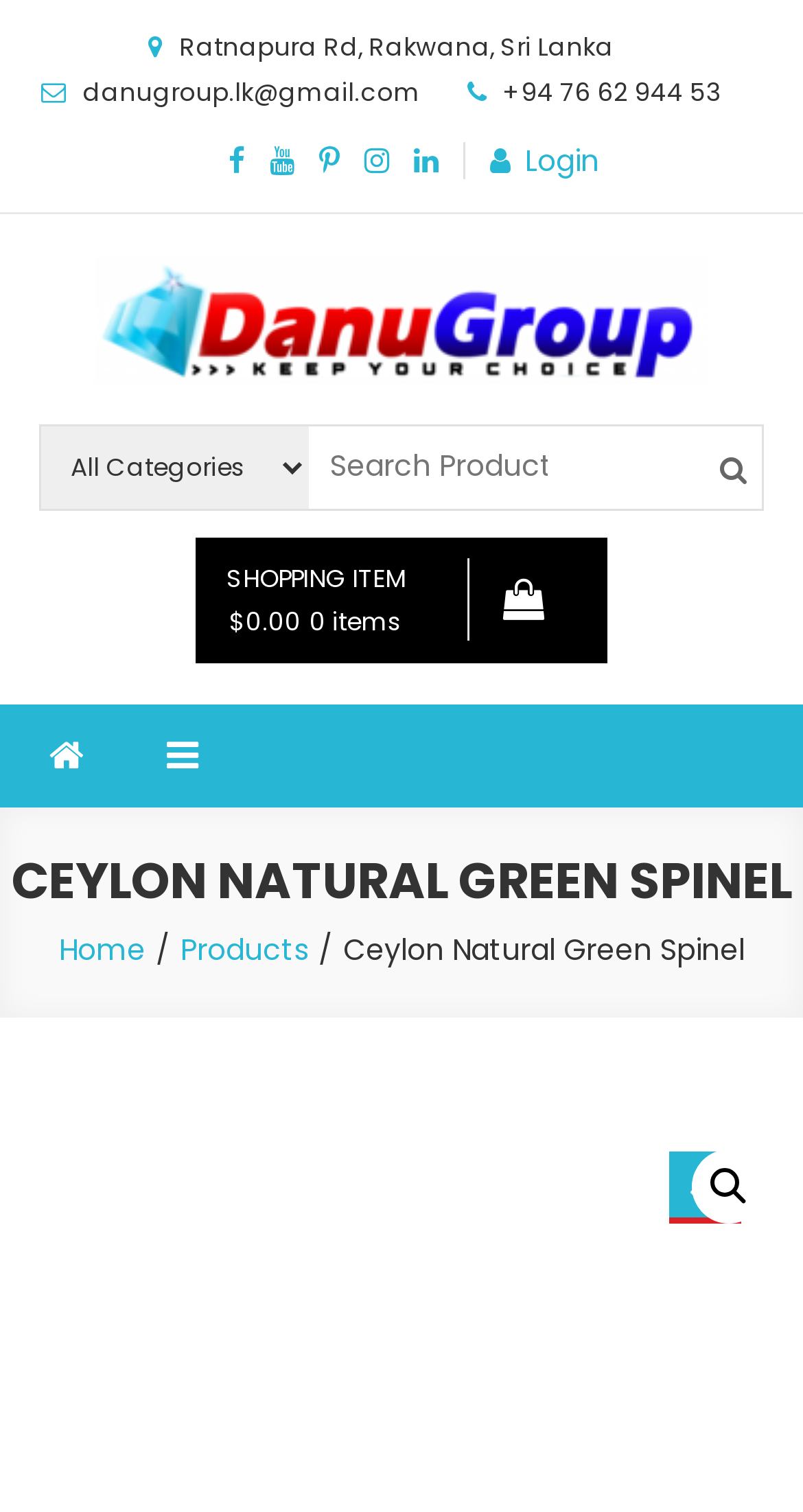What is the current total cost of the shopping items?
Look at the image and respond with a single word or a short phrase.

$0.00